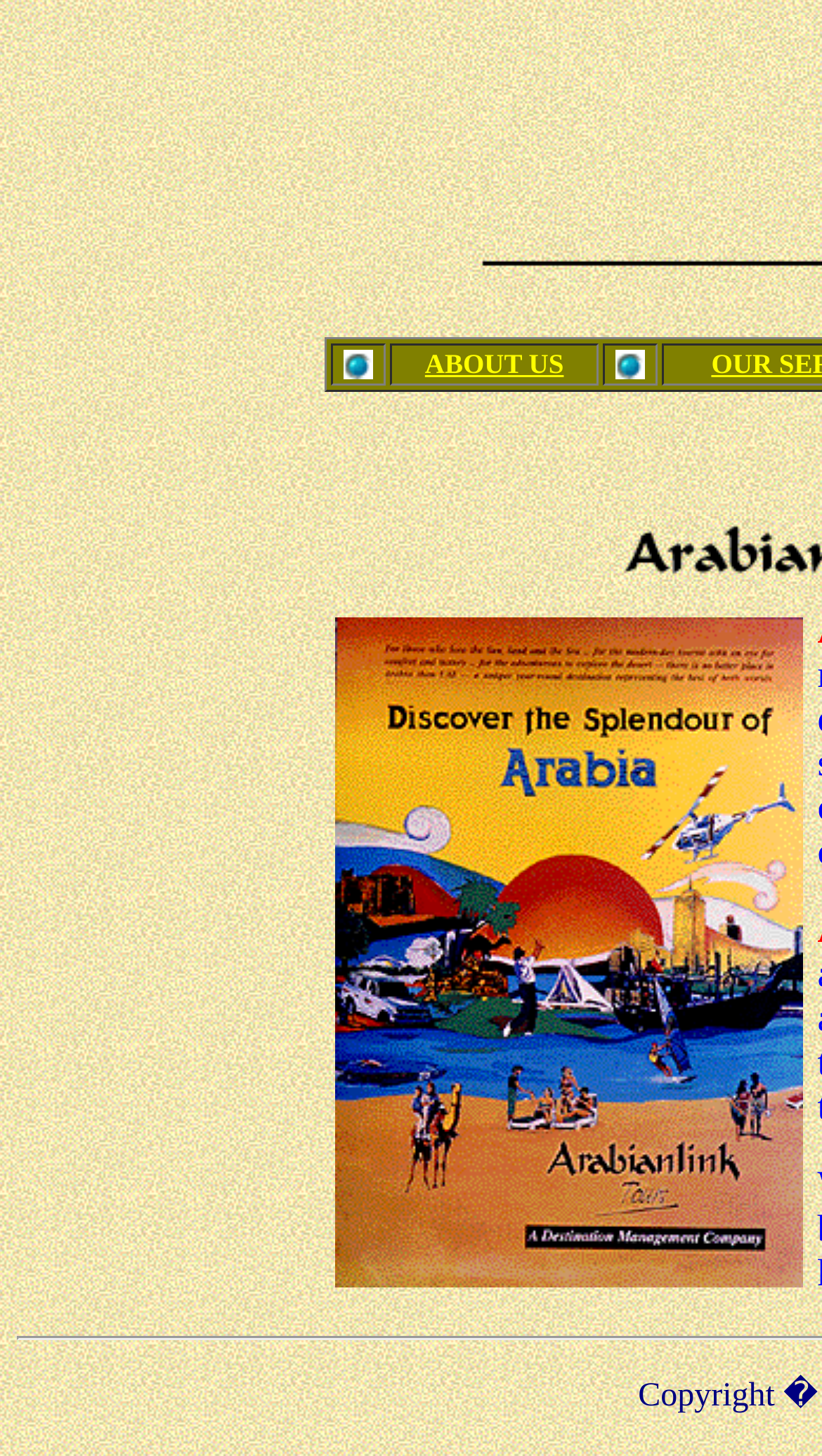What is the layout of the elements in the webpage? Using the information from the screenshot, answer with a single word or phrase.

Grid layout